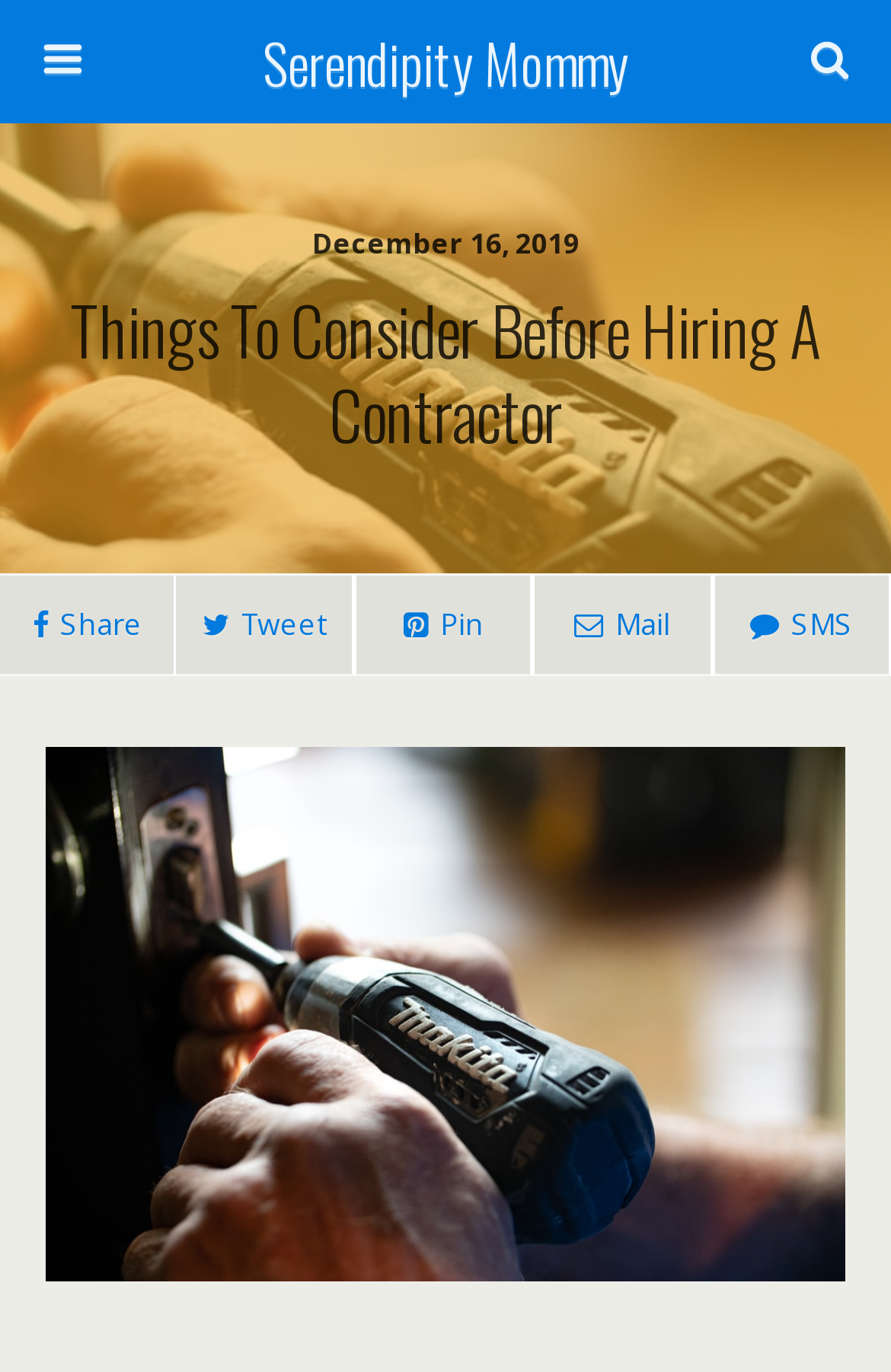What is the category of the article?
Kindly give a detailed and elaborate answer to the question.

I inferred the category of the article by looking at the main heading that says 'Things To Consider Before Hiring A Contractor' and the meta description that mentions renovating a home, which suggests that the article is related to home renovation.